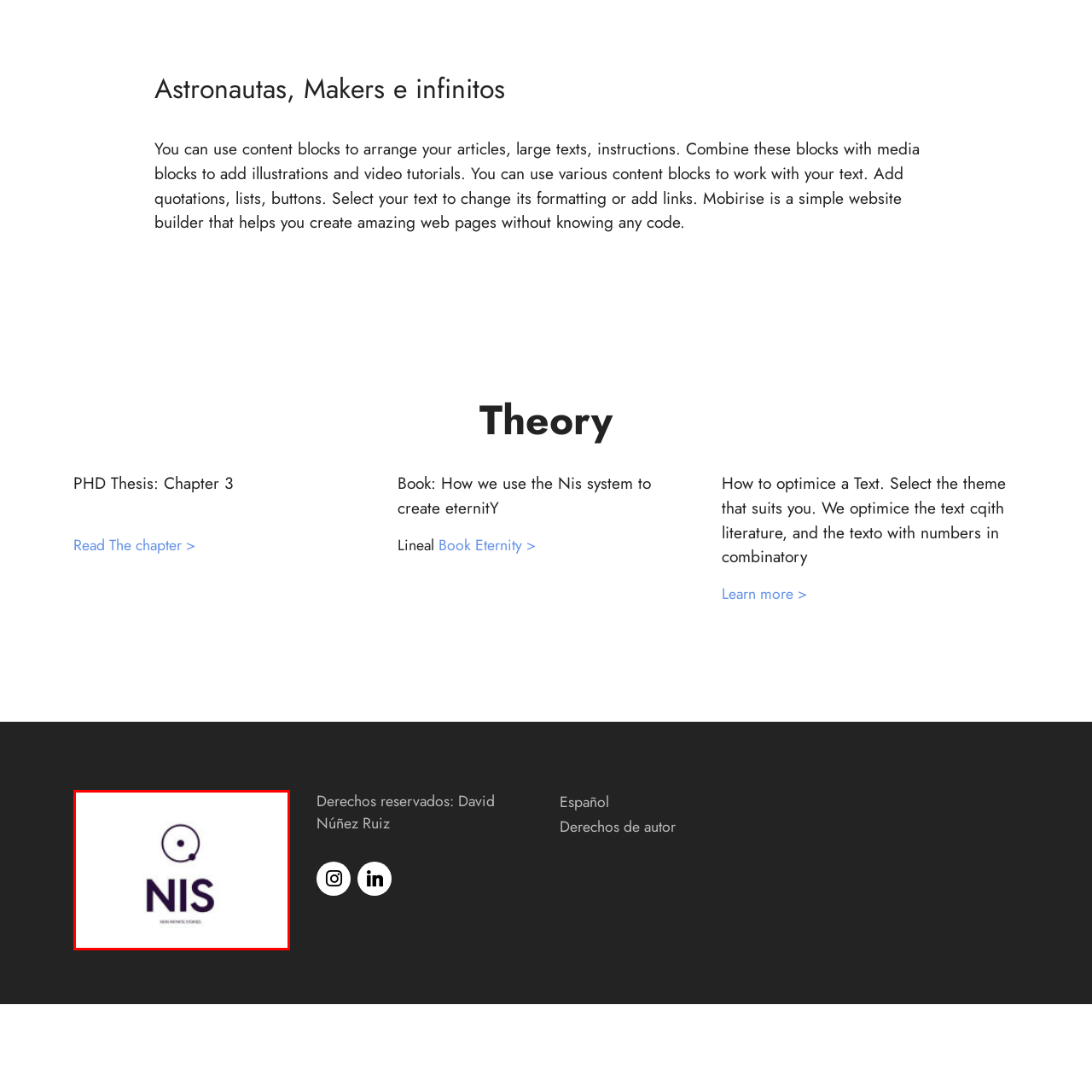What is the font style of the 'NIS' letters?
Carefully examine the content inside the red bounding box and give a detailed response based on what you observe.

The 'NIS' letters in the logo are visually prominent and are displayed in a bold, dark font style, which gives the logo a sense of professionalism and sophistication.